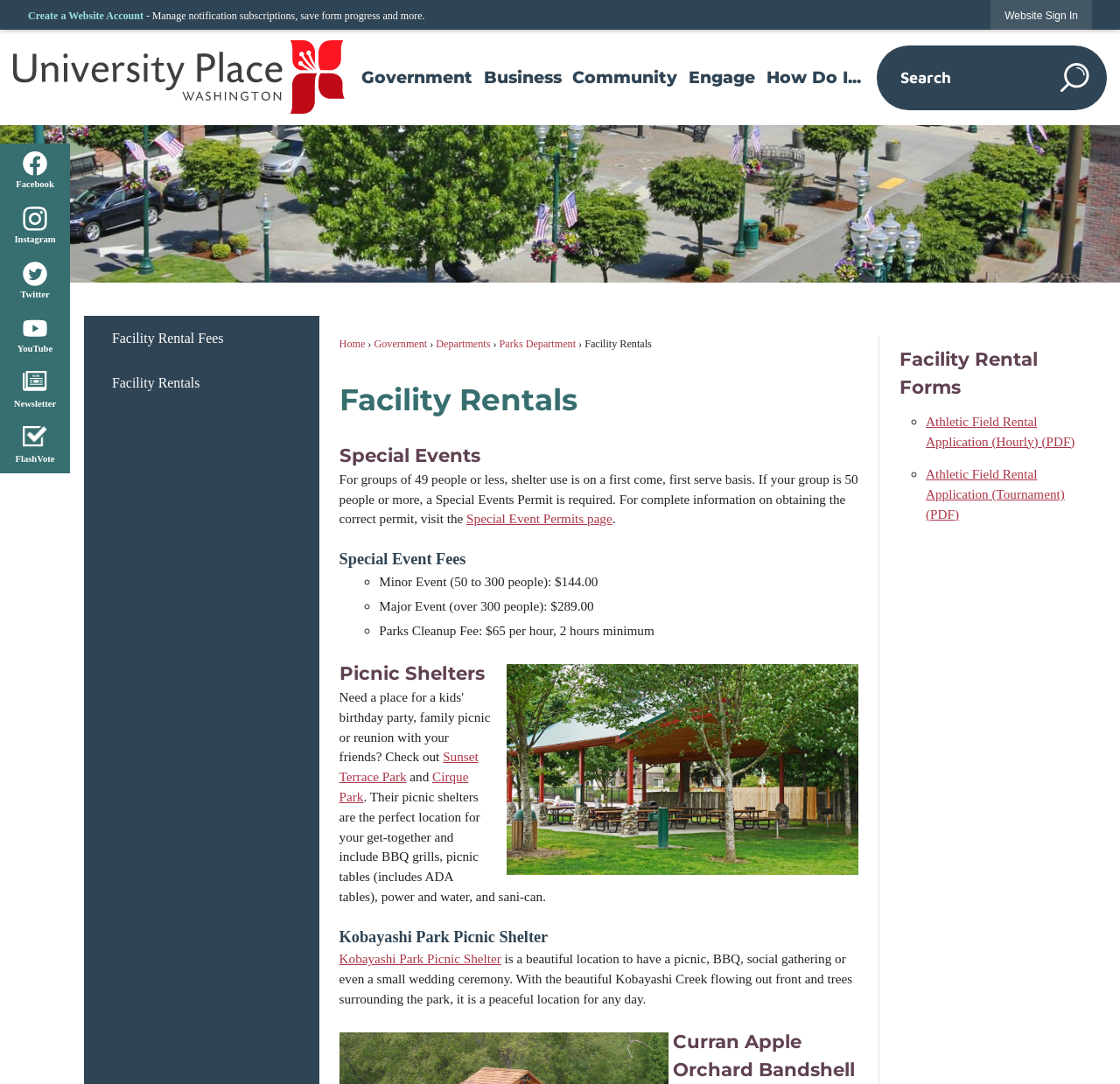How many hours is the minimum for the Parks Cleanup Fee?
Give a detailed explanation using the information visible in the image.

The webpage states that the Parks Cleanup Fee is $65 per hour, with a 2-hour minimum, indicating that the minimum duration for which this fee applies is 2 hours.